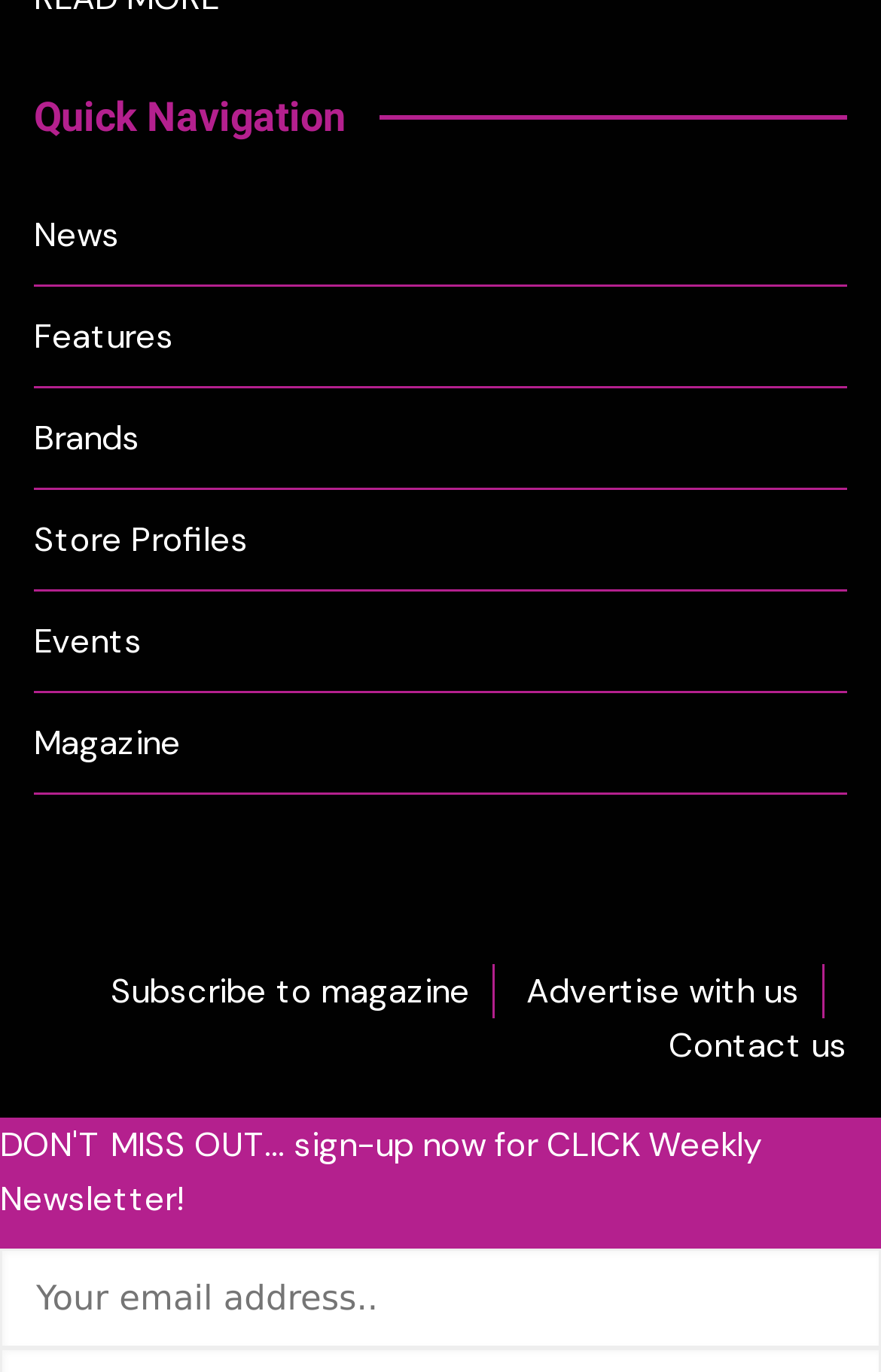Find the bounding box coordinates of the clickable area required to complete the following action: "Subscribe to magazine".

[0.126, 0.703, 0.562, 0.743]